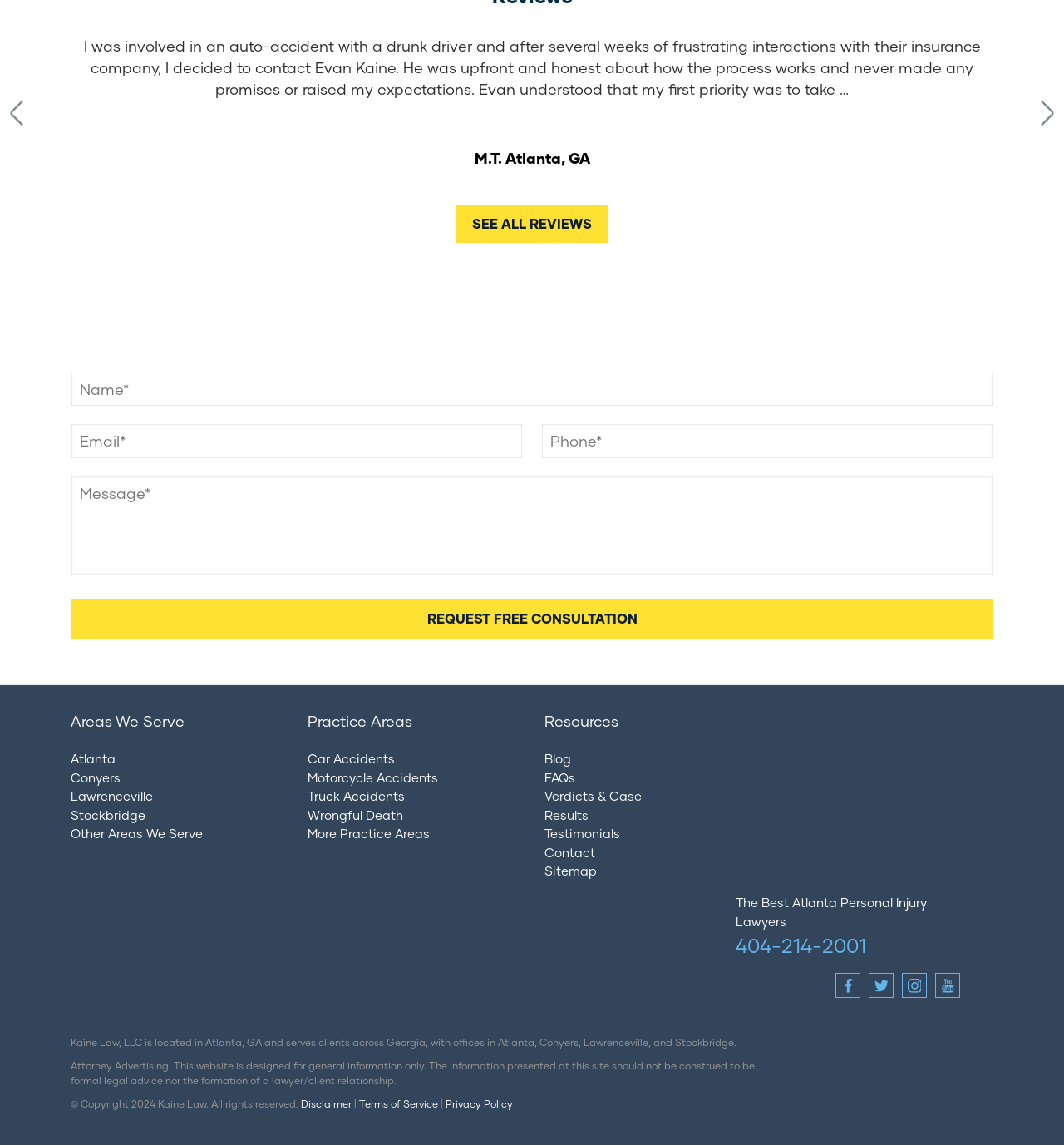Please find the bounding box coordinates of the element's region to be clicked to carry out this instruction: "login".

None